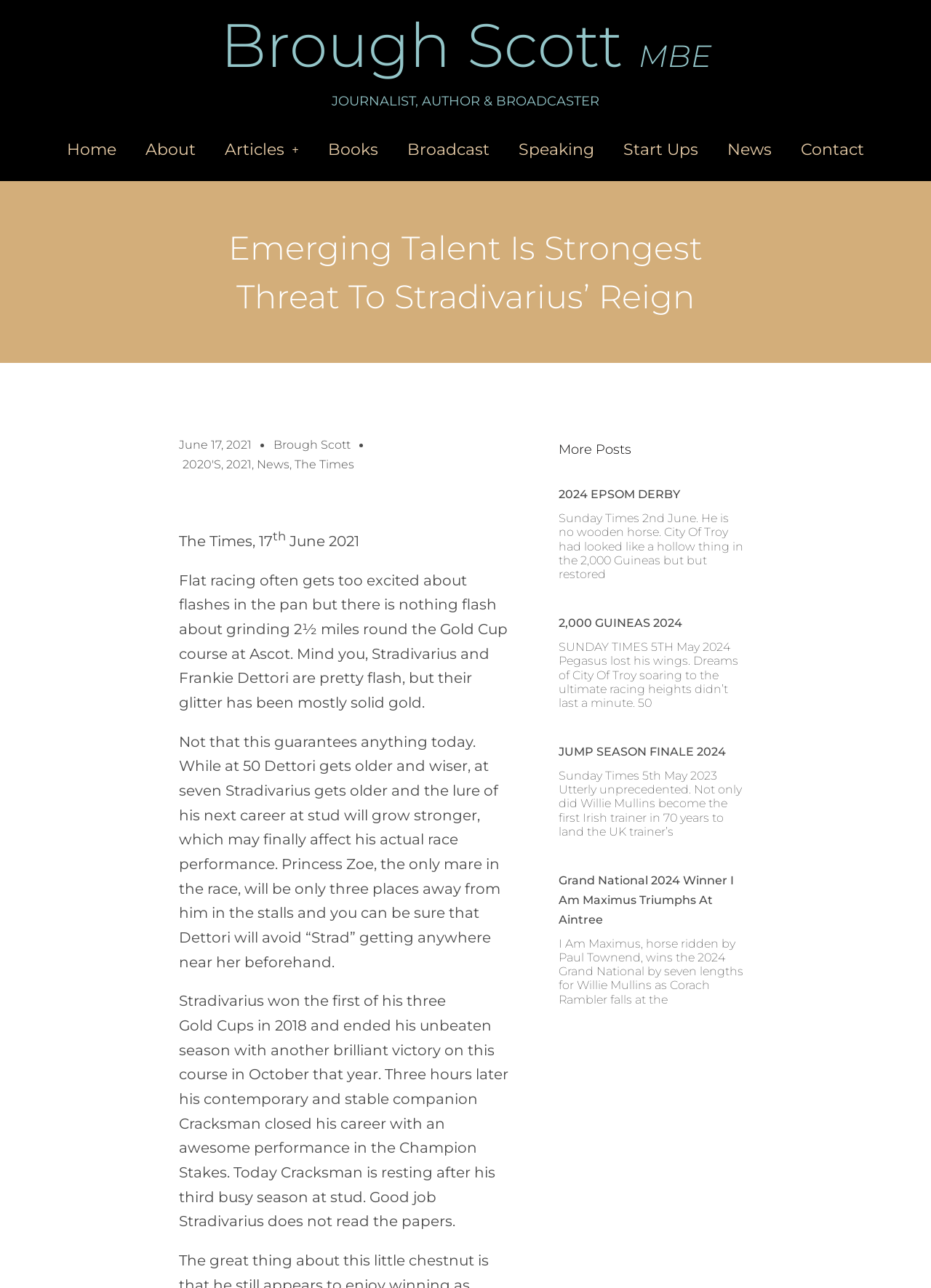Can you determine the bounding box coordinates of the area that needs to be clicked to fulfill the following instruction: "View the 'More Posts' section"?

[0.6, 0.344, 0.8, 0.354]